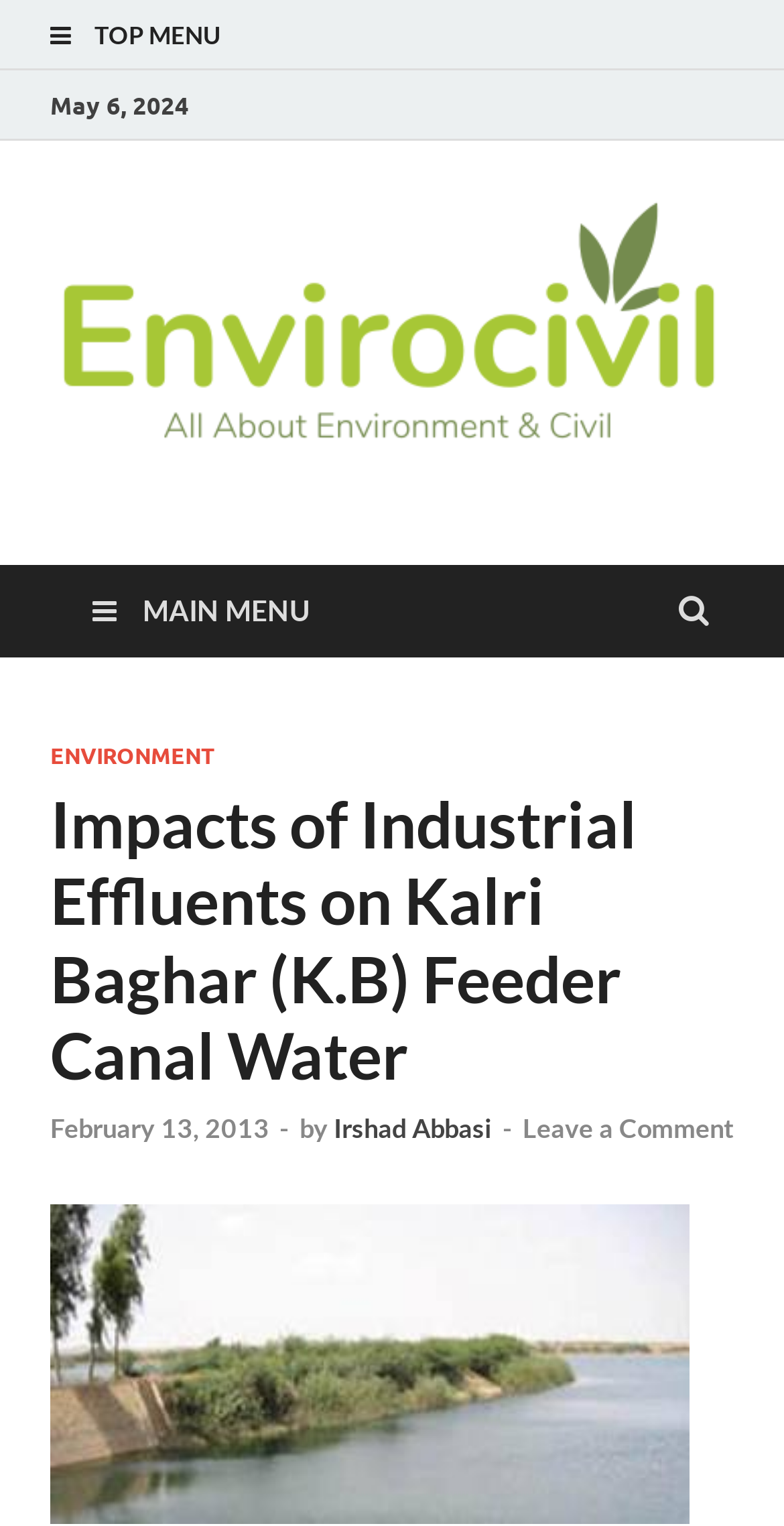Identify the bounding box of the UI component described as: "alt="Envirocivil.com"".

[0.064, 0.273, 0.936, 0.298]